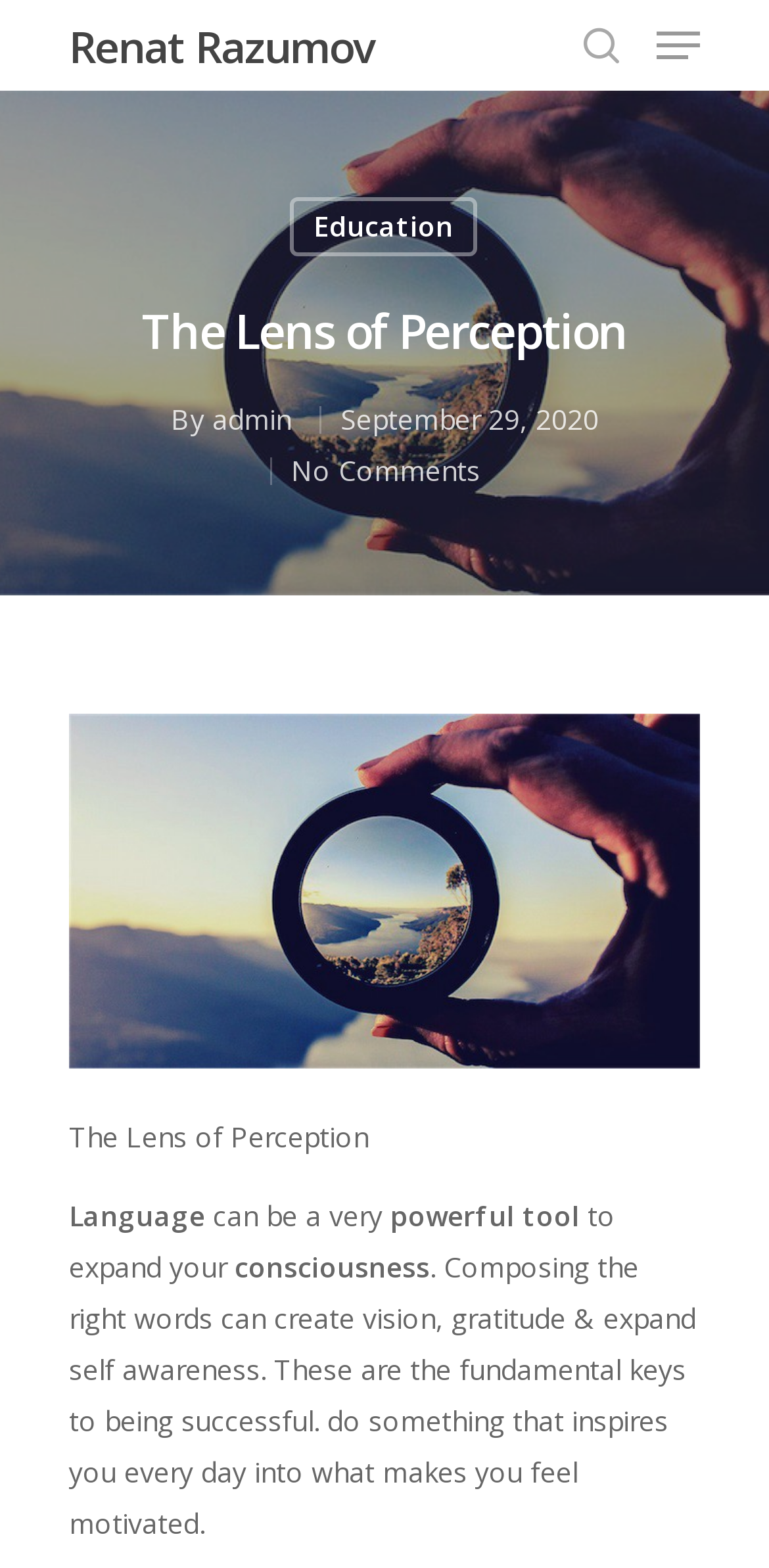Identify and provide the bounding box for the element described by: "admin".

[0.276, 0.255, 0.378, 0.279]